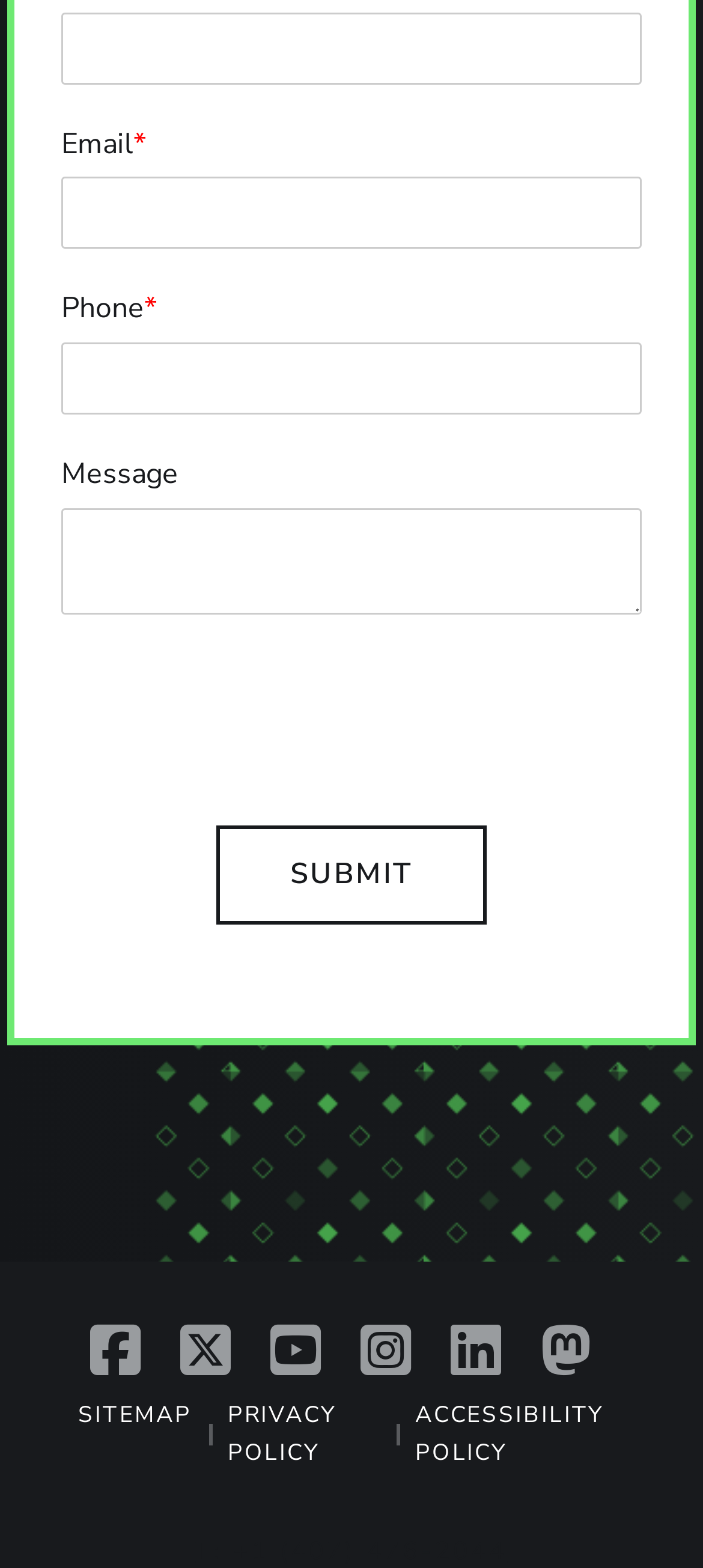Identify the coordinates of the bounding box for the element that must be clicked to accomplish the instruction: "Open Products submenu".

None